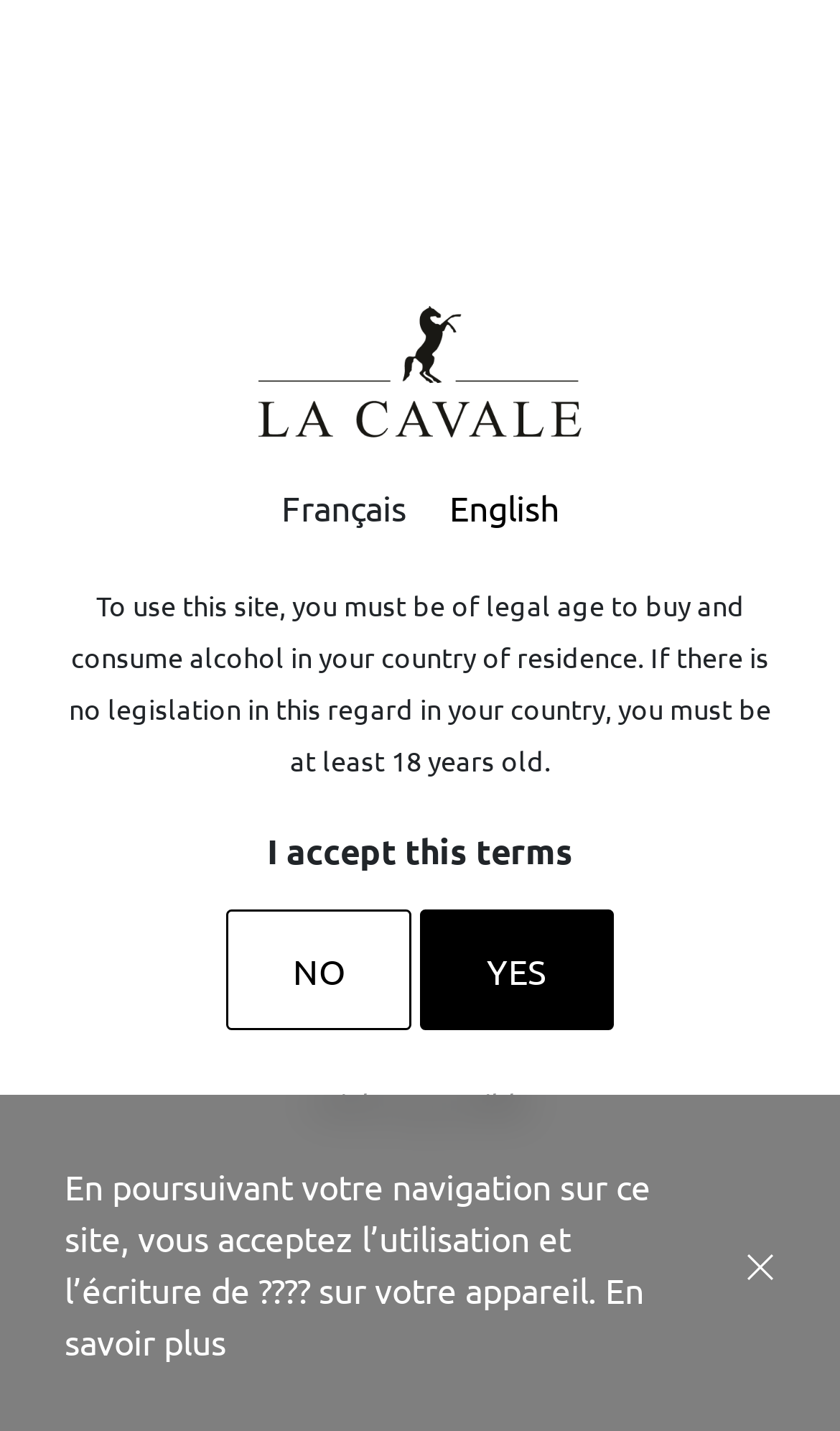Please provide the bounding box coordinates for the element that needs to be clicked to perform the instruction: "Call the phone number". The coordinates must consist of four float numbers between 0 and 1, formatted as [left, top, right, bottom].

[0.038, 0.475, 0.415, 0.506]